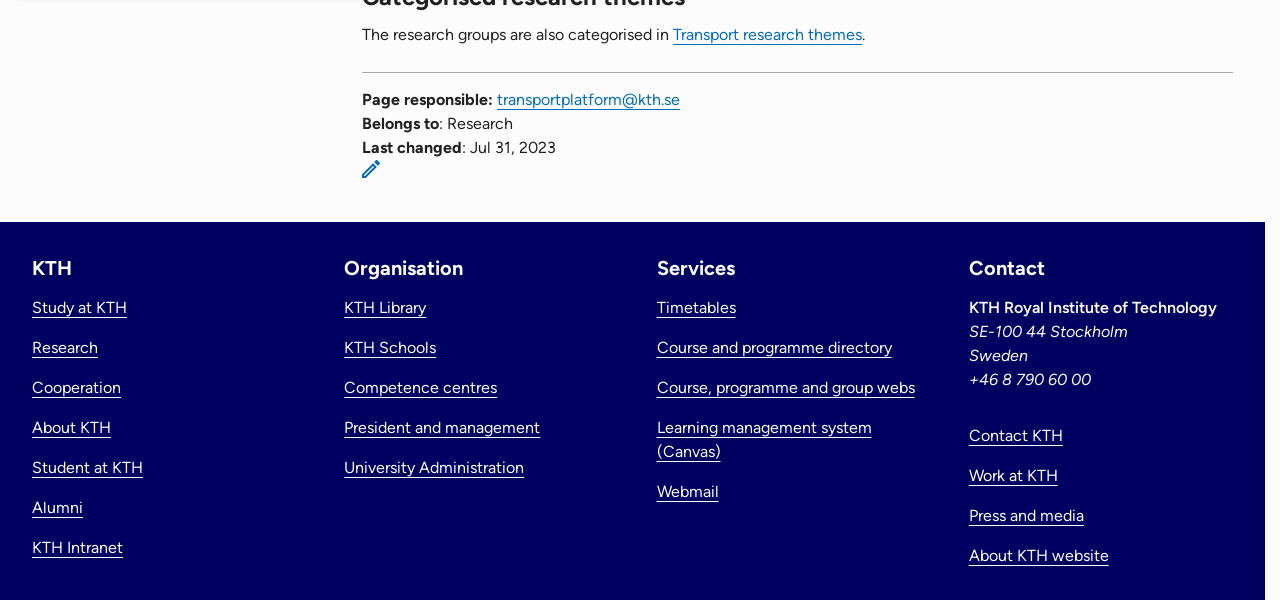What is the contact phone number of the university?
Provide a short answer using one word or a brief phrase based on the image.

+46 8 790 60 00